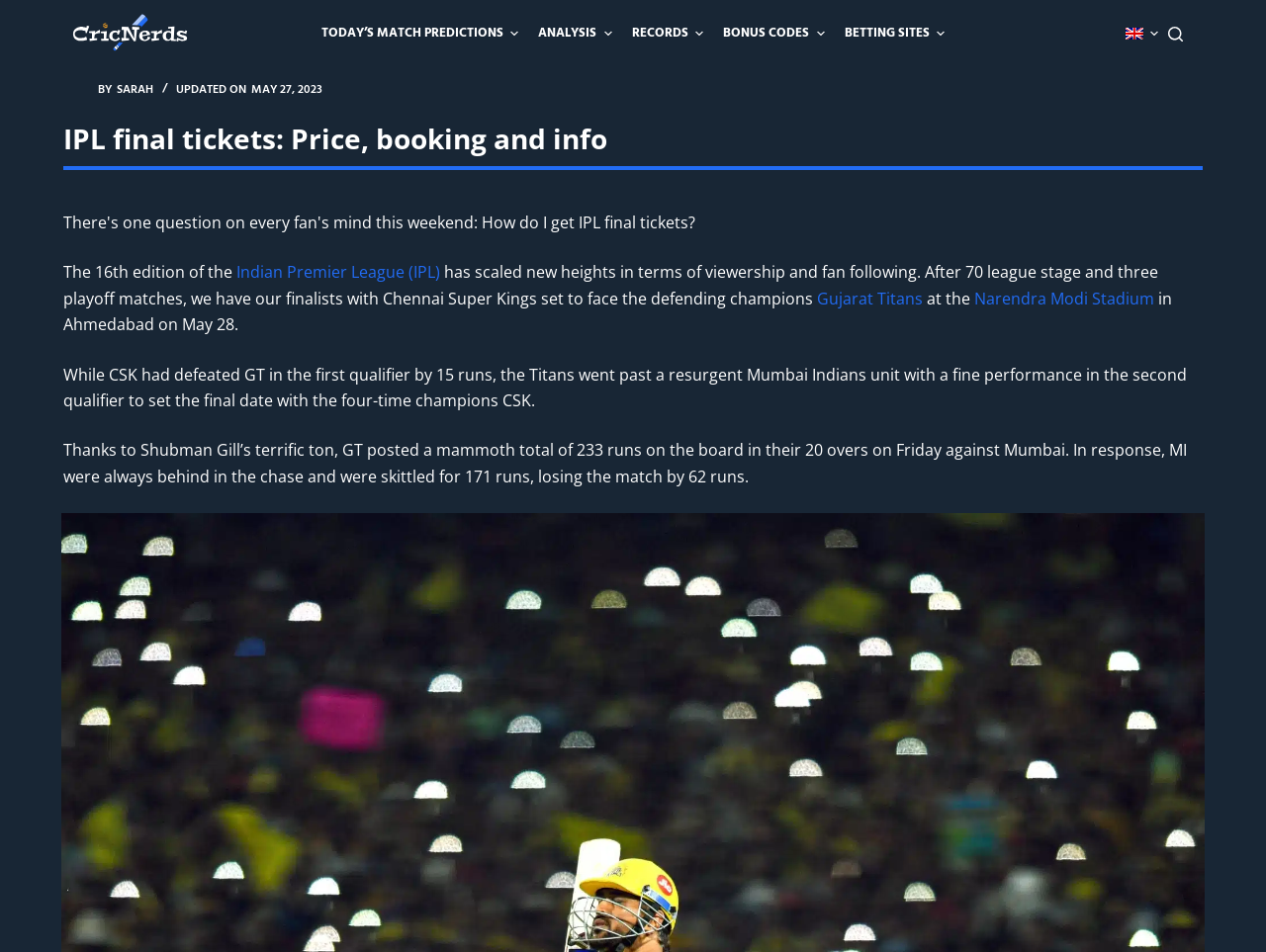Generate a comprehensive caption for the webpage you are viewing.

The webpage is about IPL final tickets, featuring the upcoming match between Chennai Super Kings and Gujarat Titans. At the top, there is a navigation menu with several options, including "TODAY'S MATCH PREDICTIONS", "ANALYSIS", "RECORDS", "BONUS CODES", and "BETTING SITES". Each menu item has a corresponding icon.

Below the navigation menu, there is a header section with a link to the author's profile, "Sarah", accompanied by a small image. The header also displays the date "MAY 27, 2023" and the title of the article, "IPL final tickets: Price, booking and info".

The main content of the webpage is divided into paragraphs, discussing the upcoming IPL final match. The text explains that the 16th edition of the Indian Premier League has reached its final stage, with Chennai Super Kings facing Gujarat Titans at the Narendra Modi Stadium in Ahmedabad on May 28. The article also summarizes the previous matches, including the first qualifier and the second qualifier, where Gujarat Titans defeated Mumbai Indians to secure their spot in the final.

Throughout the webpage, there are several images, including icons for the navigation menu items, the author's profile picture, and possibly other graphics or logos. The overall layout is organized, with clear headings and concise text, making it easy to follow the content.